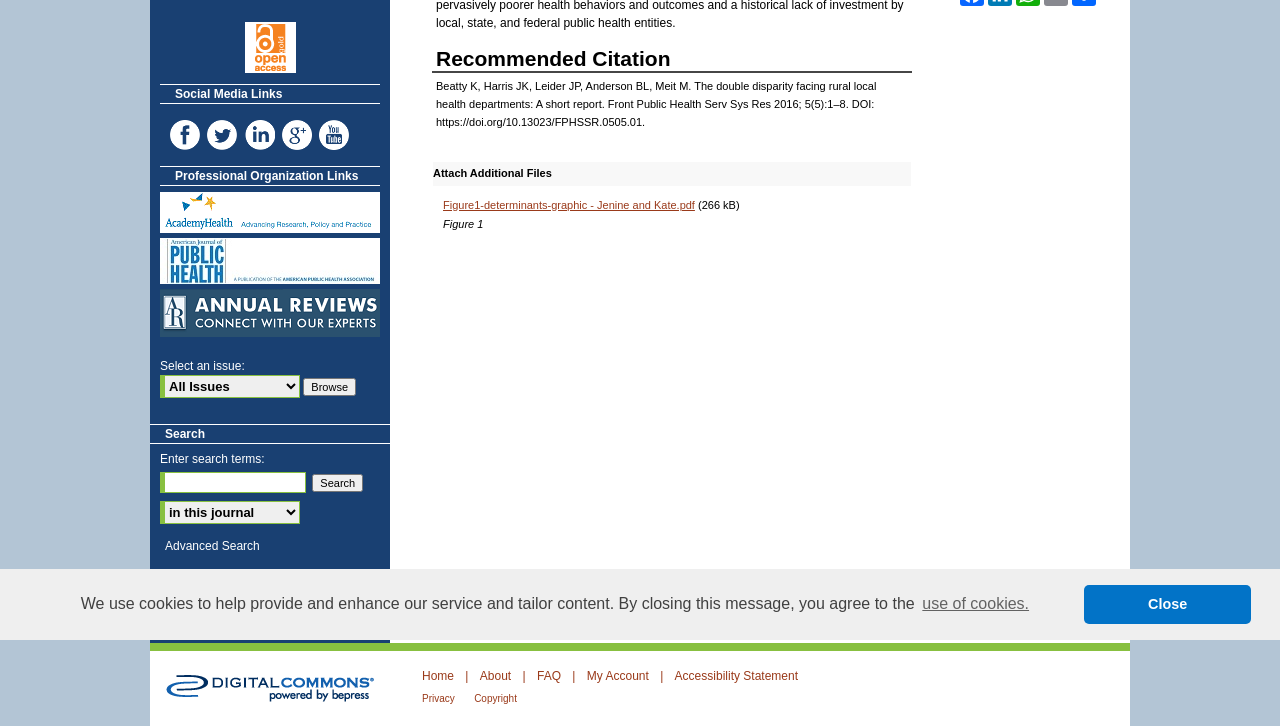For the following element description, predict the bounding box coordinates in the format (top-left x, top-left y, bottom-right x, bottom-right y). All values should be floating point numbers between 0 and 1. Description: parent_node: All Issues value="Browse"

[0.237, 0.521, 0.278, 0.546]